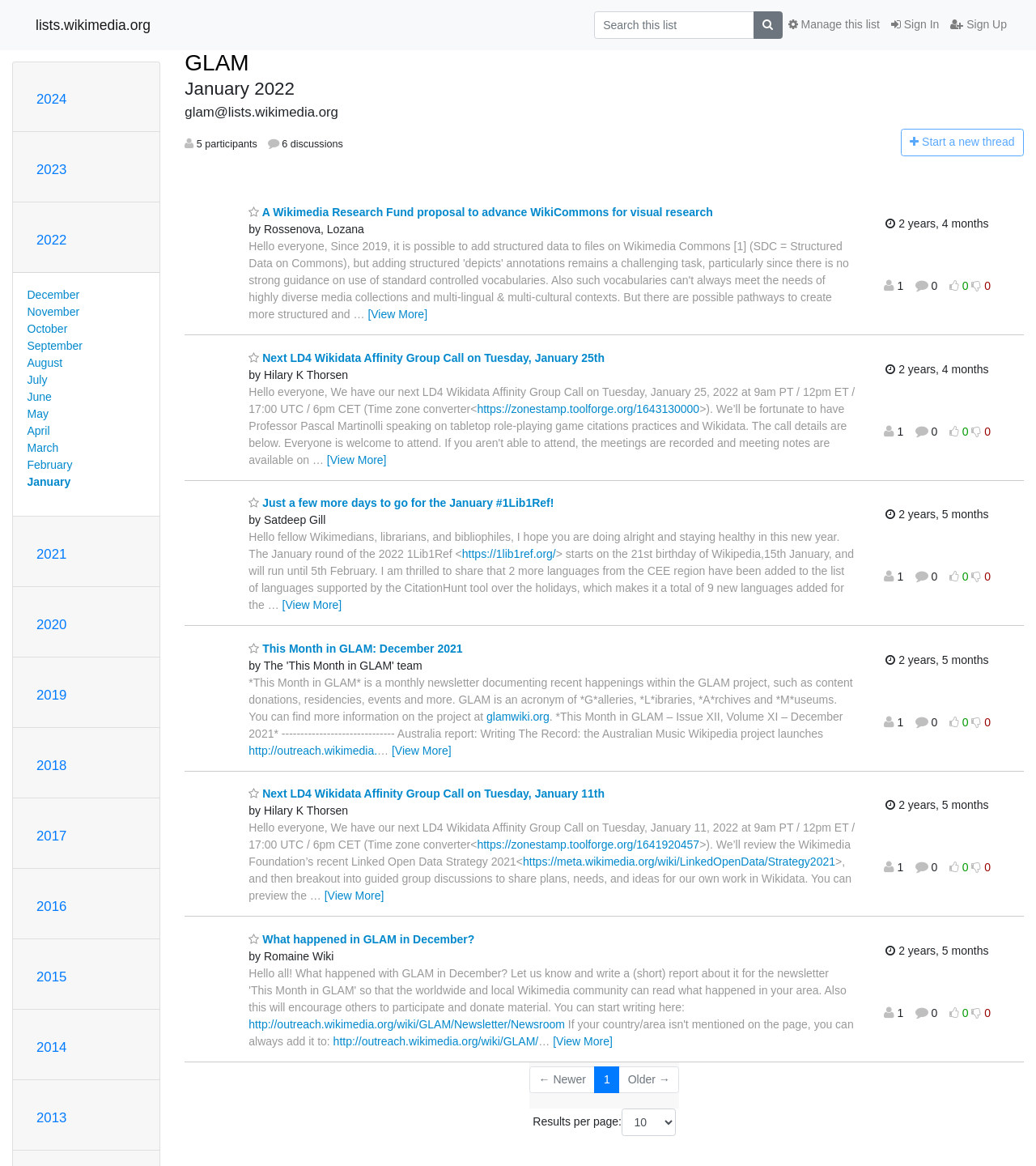Illustrate the webpage thoroughly, mentioning all important details.

This webpage appears to be a discussion forum or mailing list archive, specifically the GLAM (Galleries, Libraries, Archives, and Museums) list for January 2022. 

At the top of the page, there is a search bar with a search button and a sign-in/sign-up section. Below that, there are links to manage the list and navigate to other months and years, organized in a hierarchical structure.

The main content of the page is a list of discussion threads, each with a title, author, and timestamp. The threads are organized in reverse chronological order, with the most recent activity at the top. Each thread has a "Favorite" button and a "View More" link to expand the content. Some threads have additional links, such as to external websites or to view more information.

There are 5 discussion threads on this page, each with a brief summary of the content. The threads discuss topics such as a Wikimedia Research Fund proposal, an upcoming LD4 Wikidata Affinity Group Call, and the January #1Lib1Ref campaign.

The page also displays some statistics, such as the number of participants and discussions, and provides a way to start a new thread.